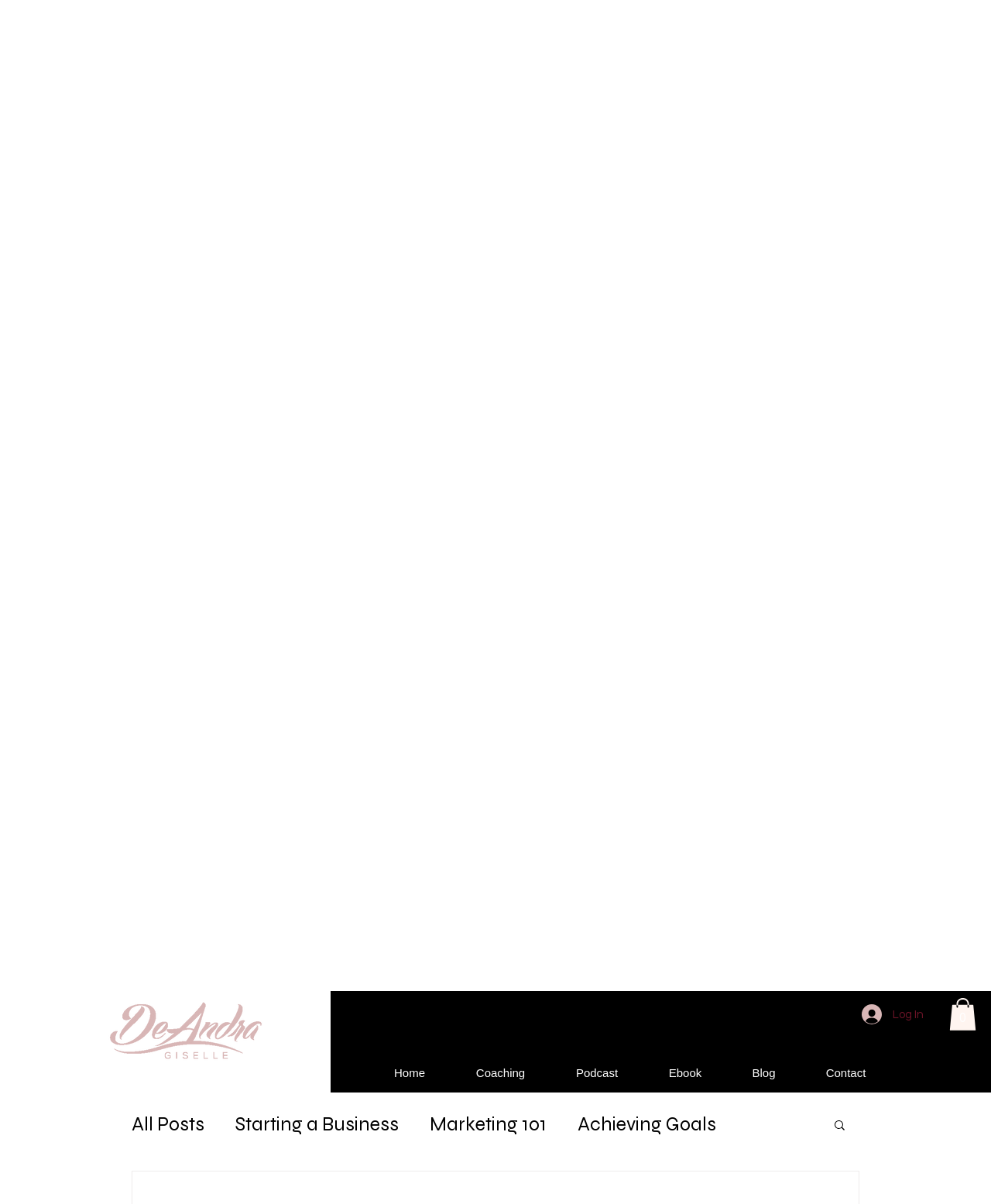Determine the bounding box coordinates for the UI element matching this description: "Home".

[0.372, 0.058, 0.455, 0.092]